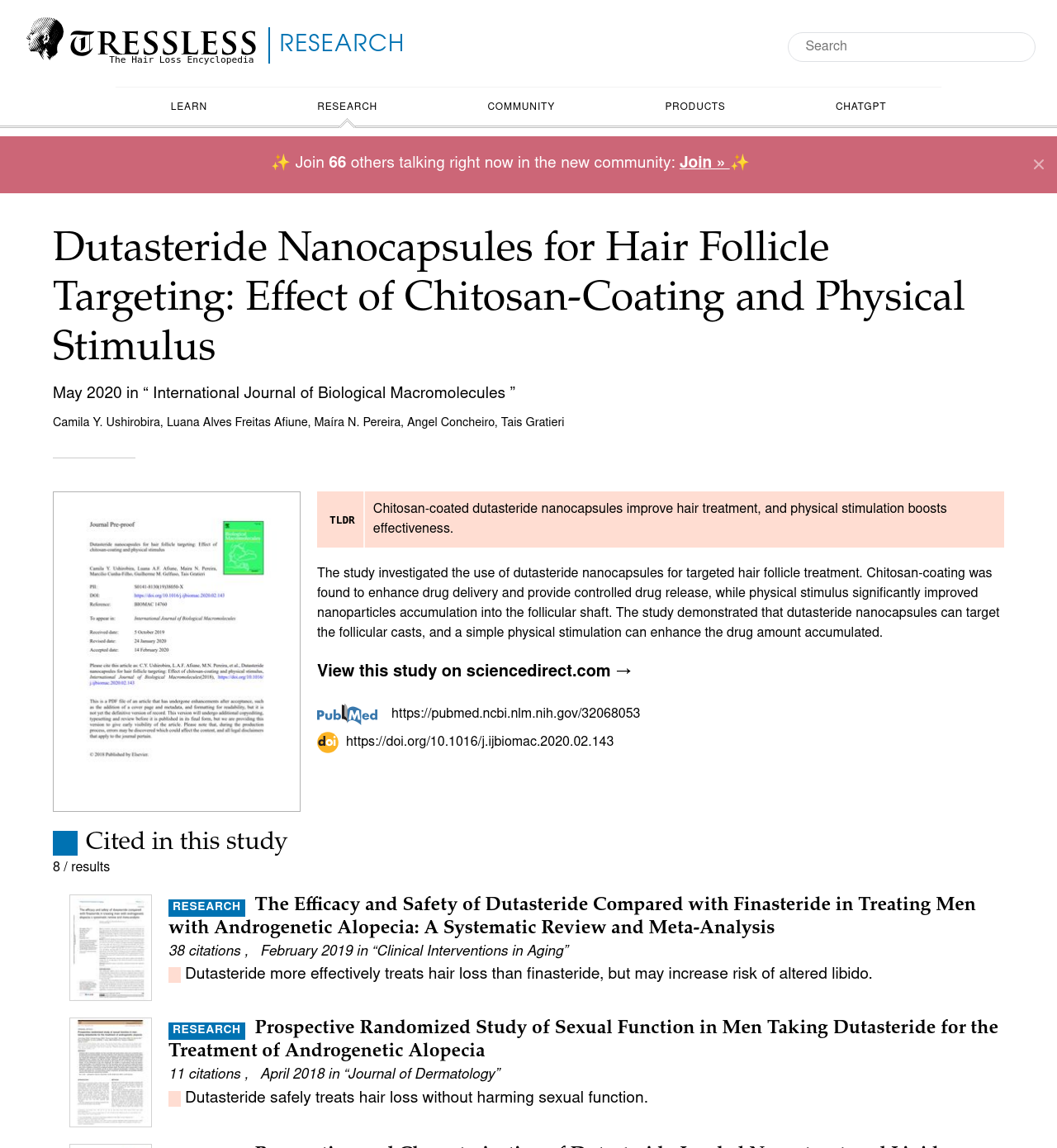Determine the bounding box coordinates of the clickable region to follow the instruction: "Read the article about Dutasteride and Finasteride".

[0.159, 0.779, 0.923, 0.817]